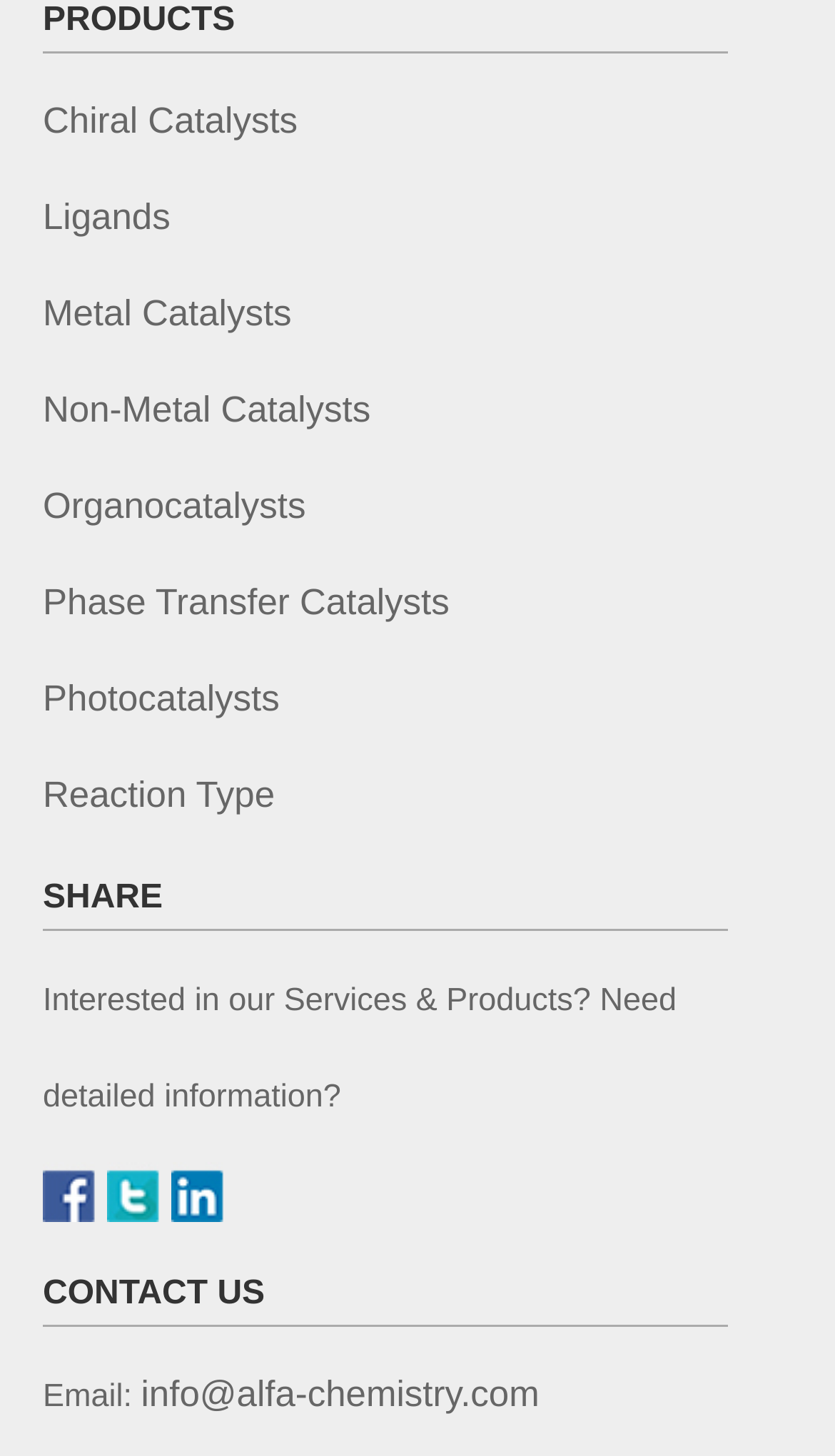Please find the bounding box coordinates in the format (top-left x, top-left y, bottom-right x, bottom-right y) for the given element description. Ensure the coordinates are floating point numbers between 0 and 1. Description: Phase Transfer Catalysts

[0.051, 0.399, 0.538, 0.427]